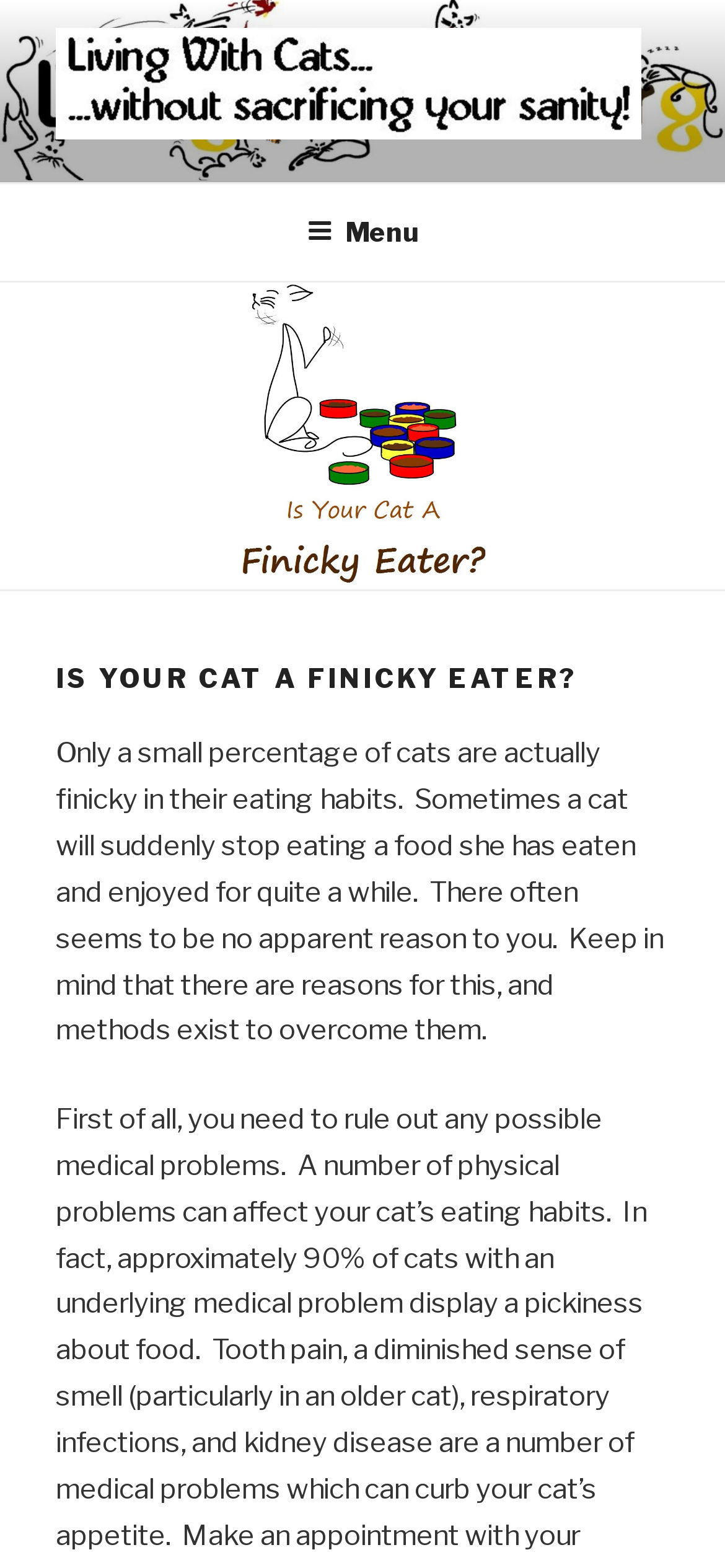Answer this question in one word or a short phrase: What percentage of cats are finicky eaters?

Small percentage